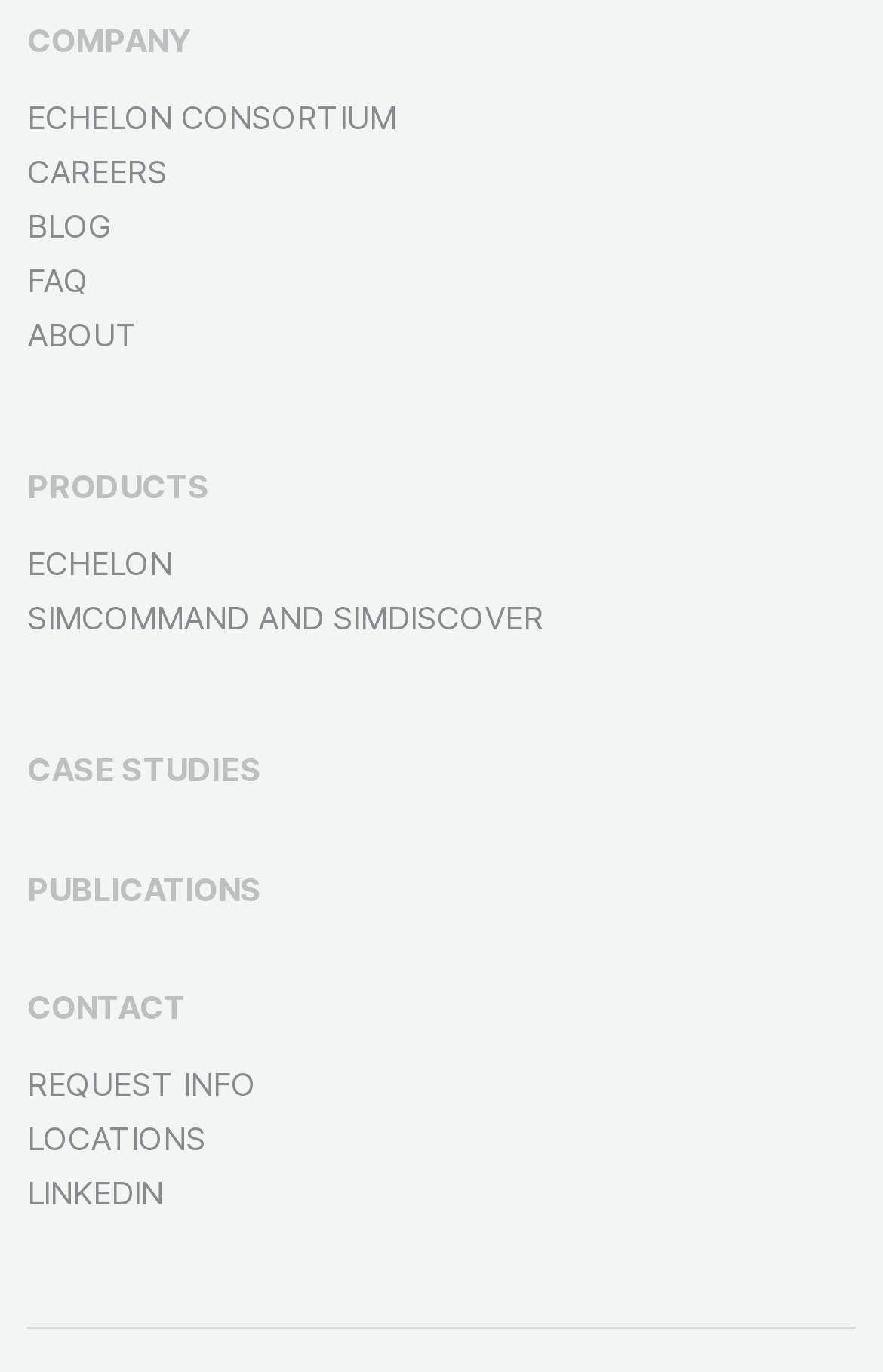Please predict the bounding box coordinates of the element's region where a click is necessary to complete the following instruction: "Read the blog". The coordinates should be represented by four float numbers between 0 and 1, i.e., [left, top, right, bottom].

[0.031, 0.15, 0.128, 0.178]